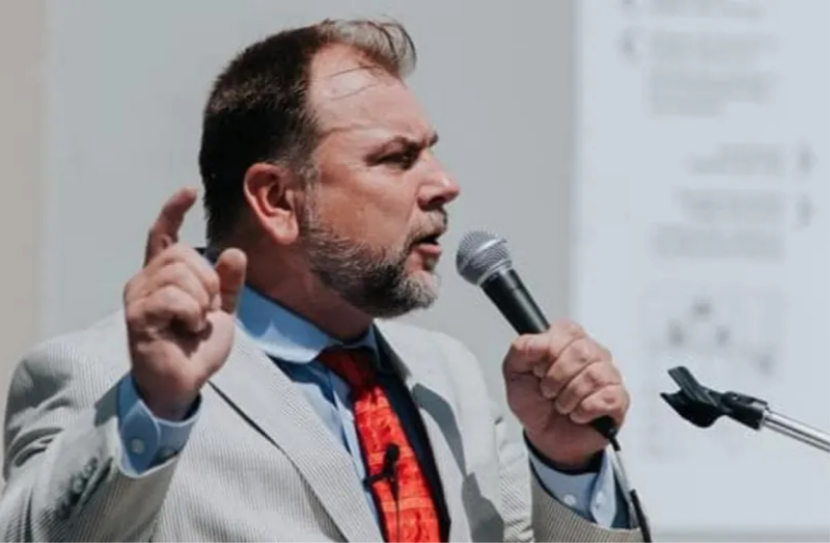What is the context of the speaker's message?
Look at the image and provide a short answer using one word or a phrase.

Serious issue